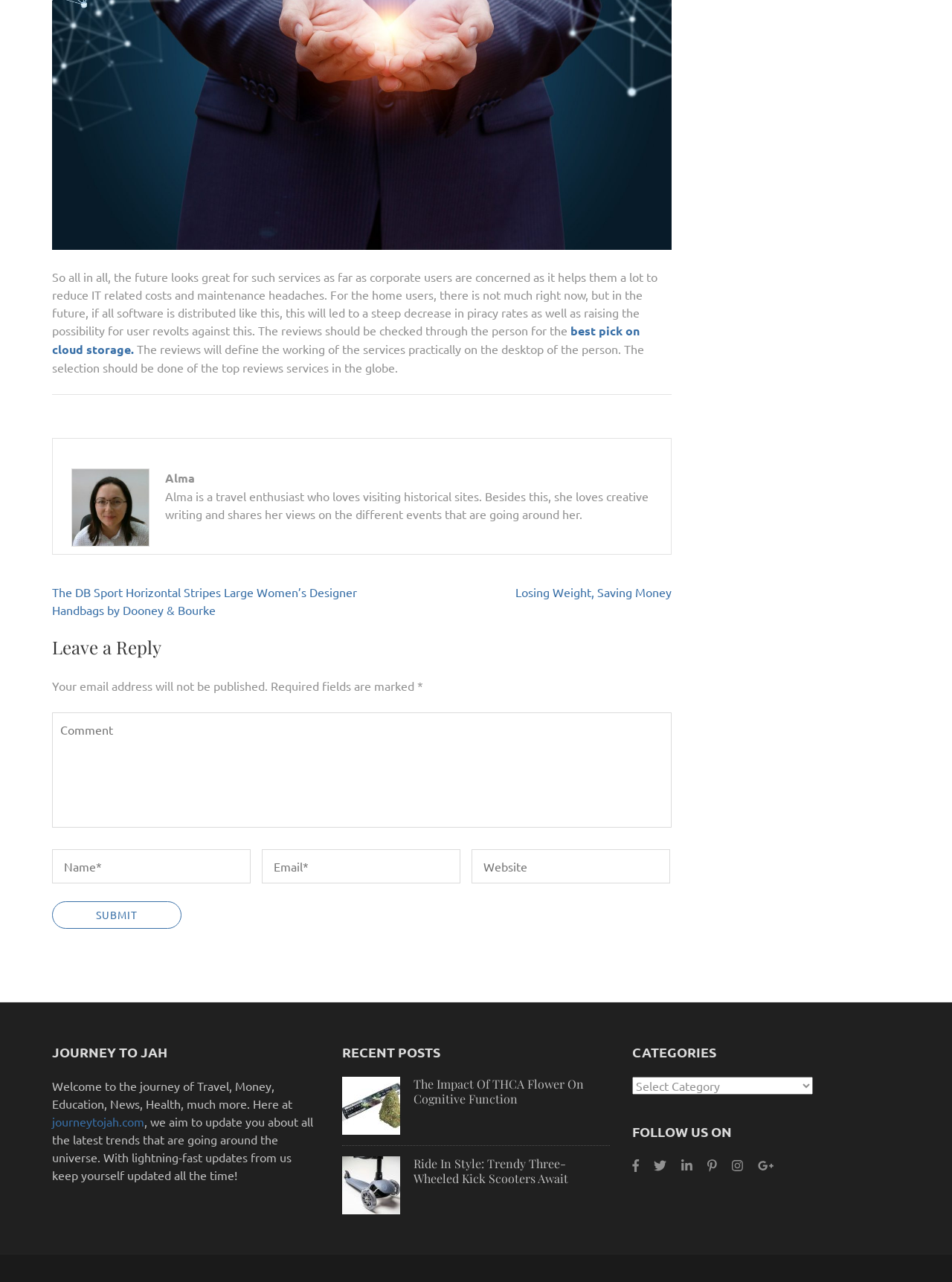Determine the bounding box coordinates of the clickable element to achieve the following action: 'Submit the form'. Provide the coordinates as four float values between 0 and 1, formatted as [left, top, right, bottom].

[0.055, 0.703, 0.191, 0.725]